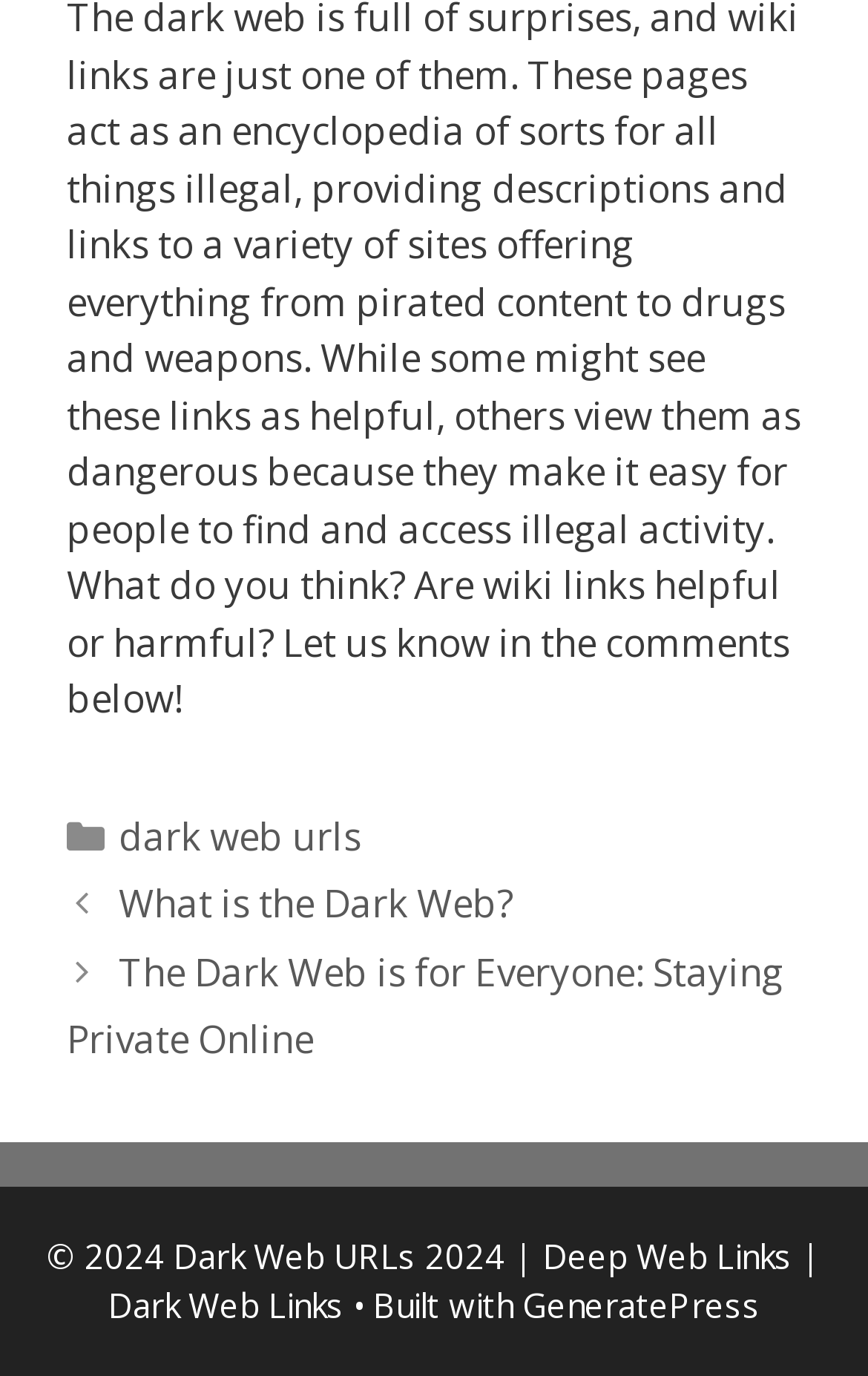What is the name of the platform used to build the website?
Provide a one-word or short-phrase answer based on the image.

GeneratePress